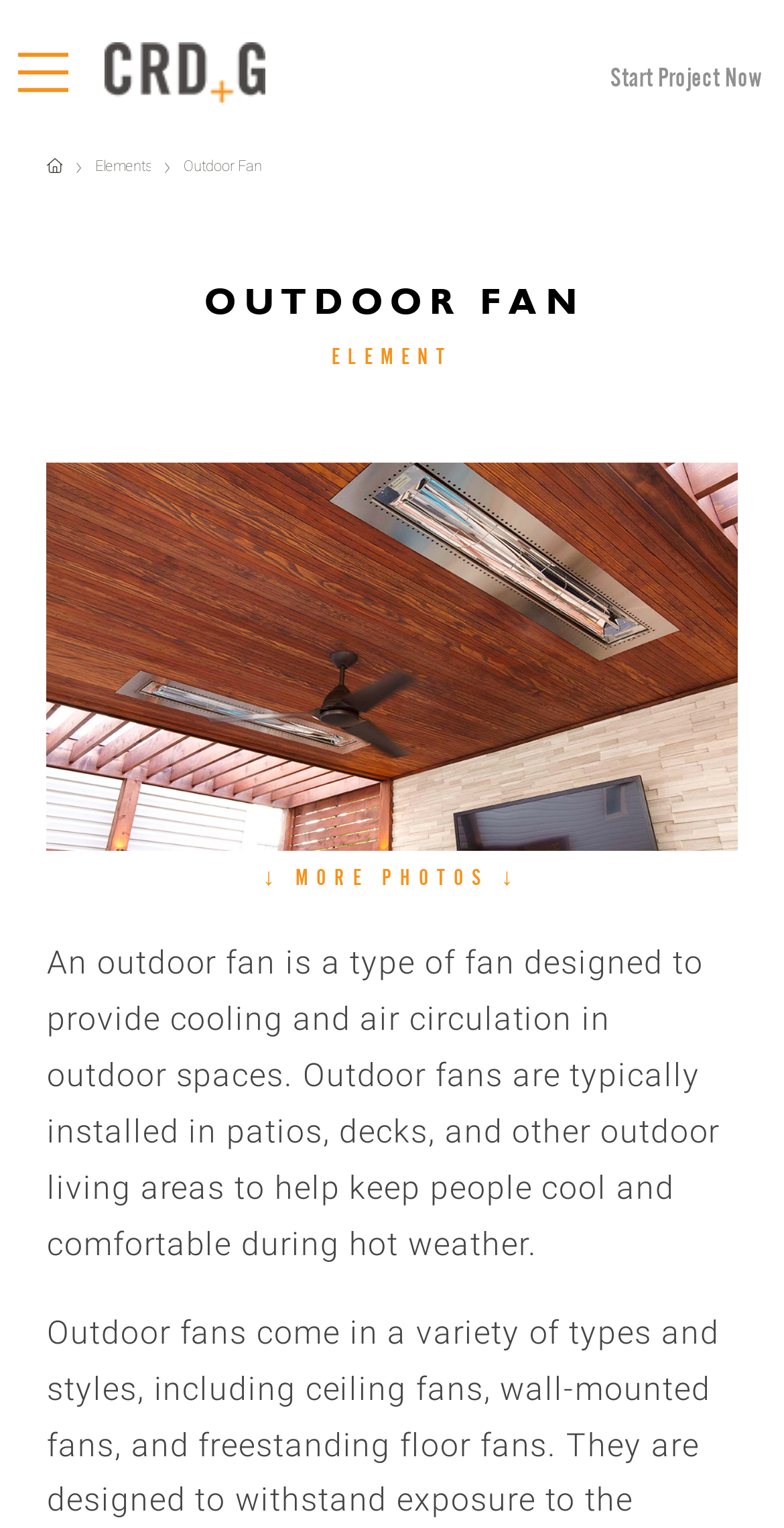Find the bounding box coordinates for the UI element whose description is: "aria-label="Toggle Off Canvas Content"". The coordinates should be four float numbers between 0 and 1, in the format [left, top, right, bottom].

[0.0, 0.02, 0.108, 0.075]